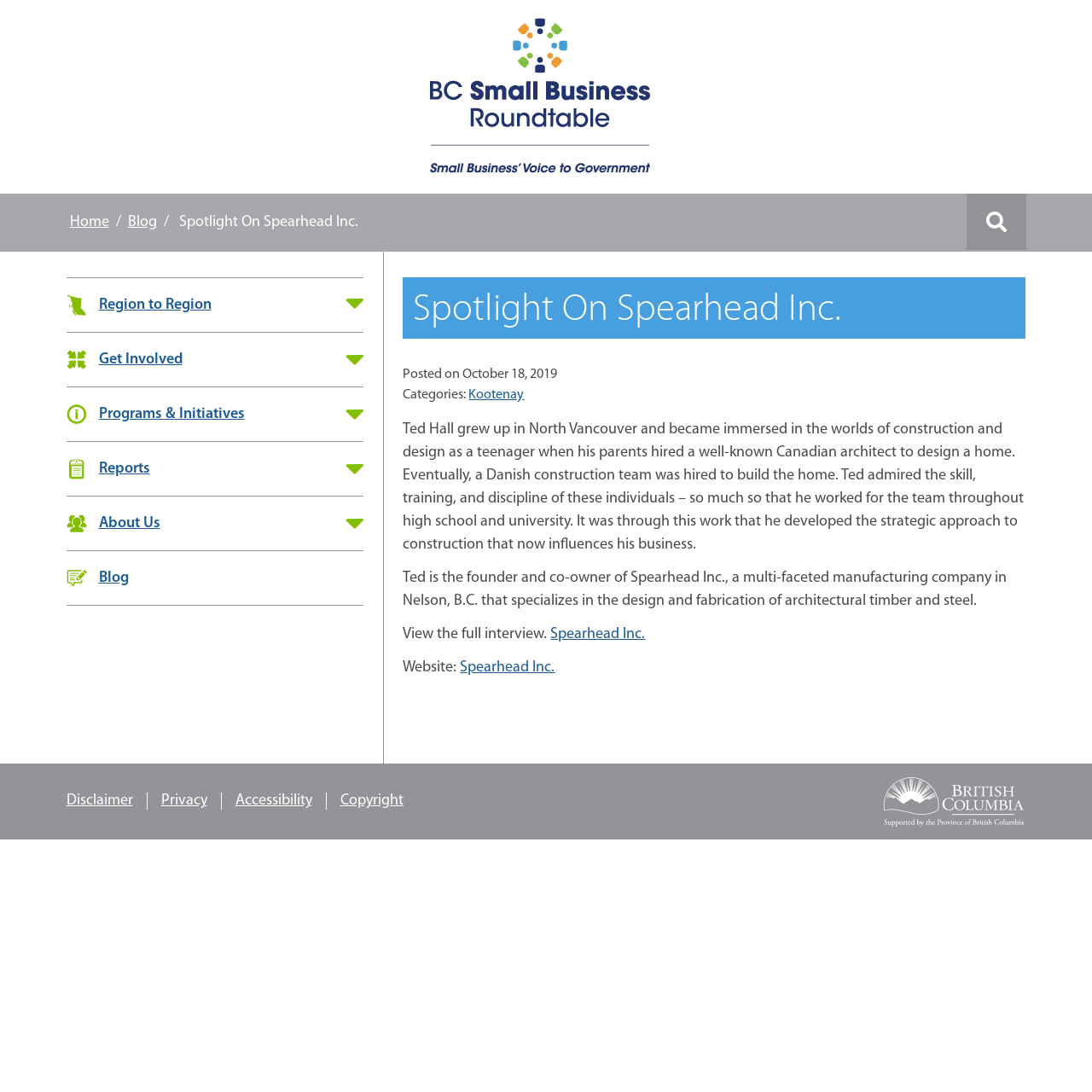What is the name of the company featured in the spotlight?
Please ensure your answer is as detailed and informative as possible.

I found the answer by looking at the main article section, where the header 'Spotlight On Spearhead Inc.' is located. The text below the header describes the company and its founder, Ted Hall.